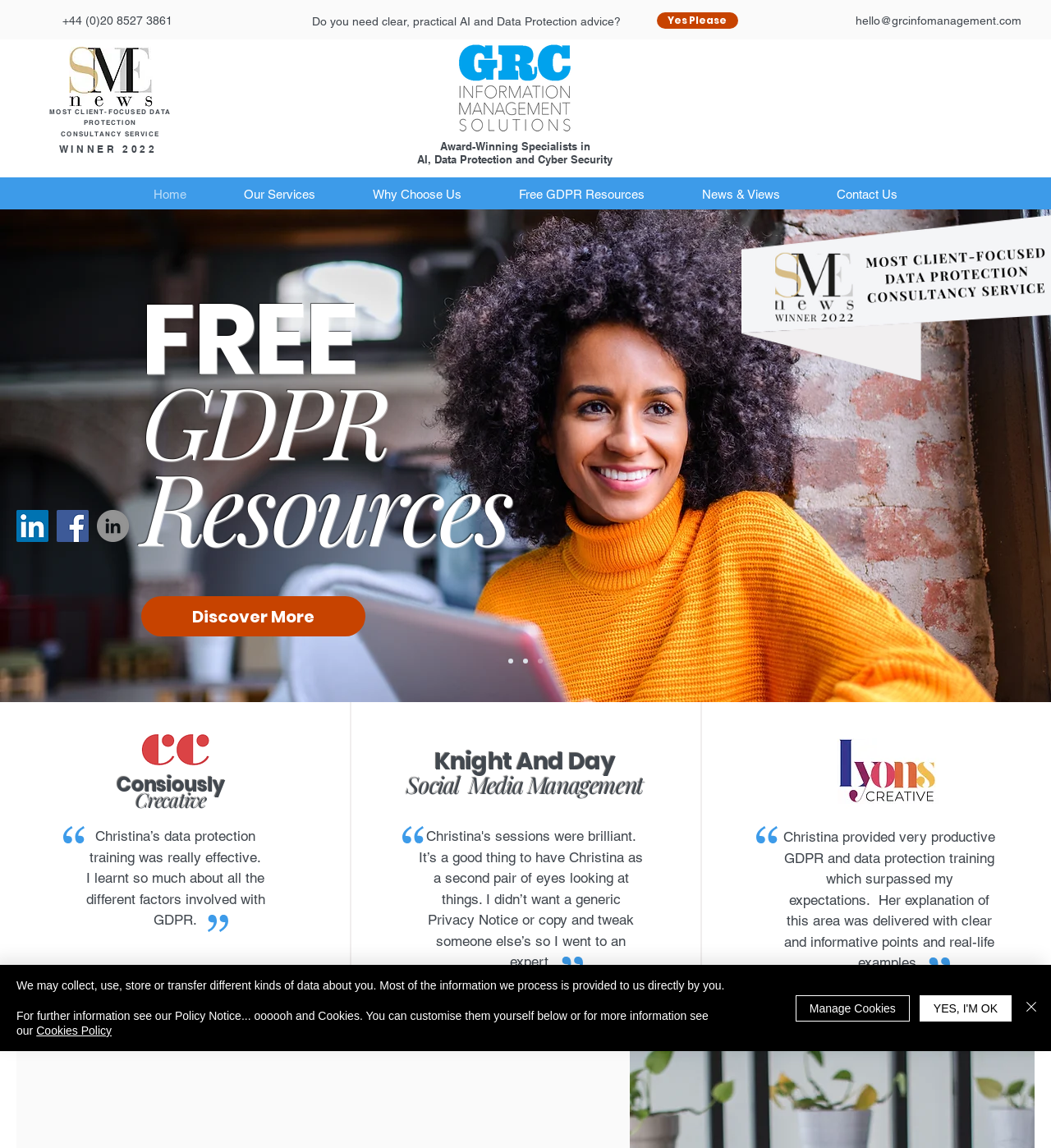Detail the features and information presented on the webpage.

This webpage is about GRC Information Management, a consultancy service that specializes in AI, data protection, and cyber security. The page is divided into several sections, with a prominent award-winning logo at the top, indicating that the company has been voted the Most Client-Focused Data Protection Consultancy in 2022.

In the top-left corner, there is a phone number and an email address, allowing visitors to easily contact the company. Below this, there is a heading that asks if the visitor needs clear and practical AI and data protection advice, with a "Yes Please" link next to it.

The main content of the page is divided into several sections. The first section highlights the company's award-winning status, with a static text stating "MOST CLIENT-FOCUSED DATA PROTECTION CONSULTANCY SERVICE WINNER 2022". Below this, there is a heading that introduces the company as award-winning specialists in AI, data protection, and cyber security.

The next section appears to be a slideshow, with a large image that takes up most of the width of the page. The image is accompanied by static text that reads "FREE RESOURCES" and a link to "Discover More". Below the slideshow, there are several links to different pages on the website, including "Home", "Our Services", "Why Choose Us", "Free GDPR Resources", "News & Views", and "Contact Us".

On the right-hand side of the page, there is a social bar with links to the company's LinkedIn and Facebook pages. Below this, there are several testimonials from satisfied clients, with images and quotes that praise the company's services.

At the bottom of the page, there is a section that appears to be a policy notice, with a link to the company's Cookies Policy and buttons to customize cookie settings or close the notice.

Overall, the webpage is well-organized and easy to navigate, with clear headings and concise text that effectively communicates the company's services and expertise.